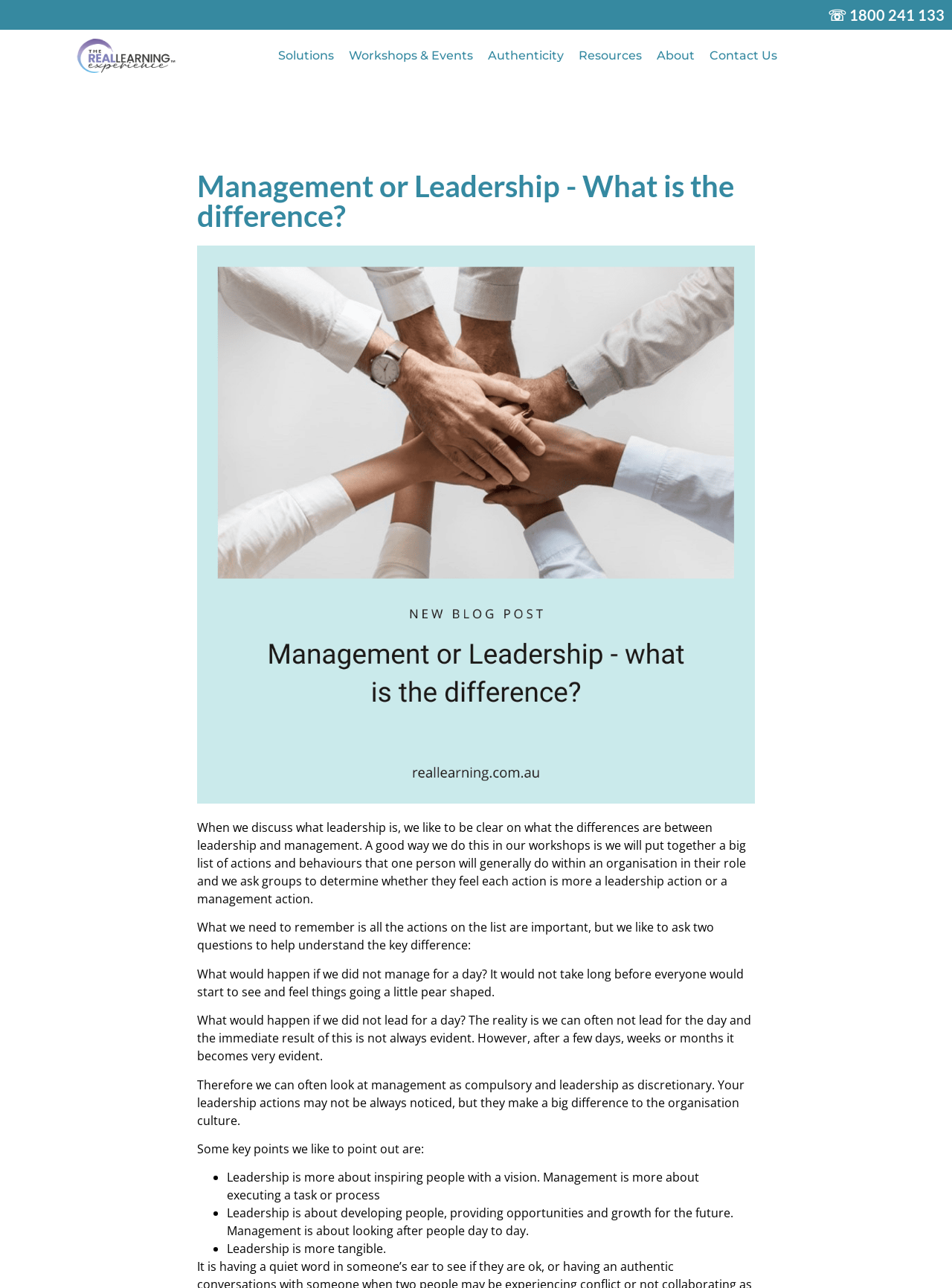Identify and provide the main heading of the webpage.

Management or Leadership - What is the difference?